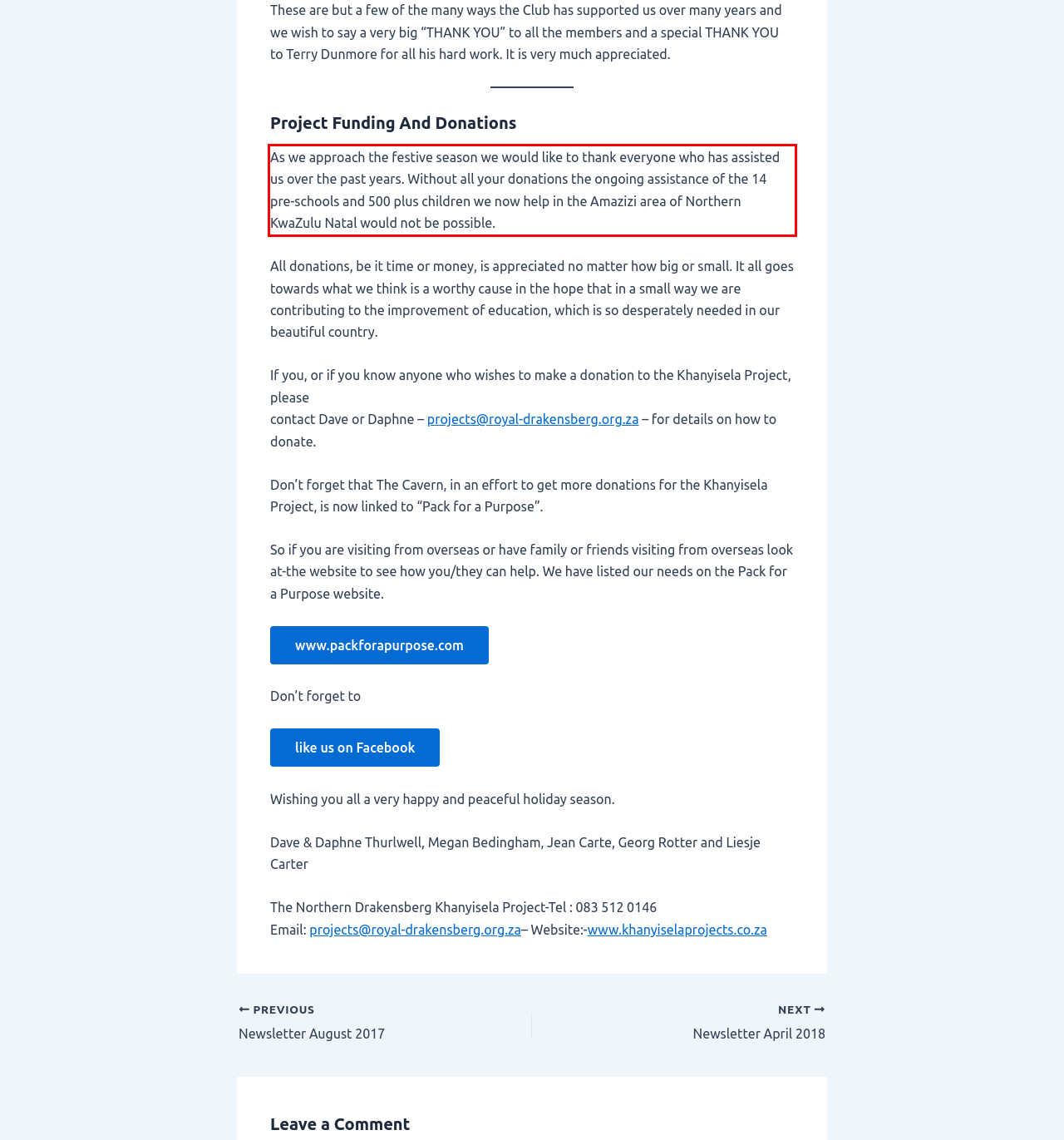Observe the screenshot of the webpage that includes a red rectangle bounding box. Conduct OCR on the content inside this red bounding box and generate the text.

As we approach the festive season we would like to thank everyone who has assisted us over the past years. Without all your donations the ongoing assistance of the 14 pre-schools and 500 plus children we now help in the Amazizi area of Northern KwaZulu Natal would not be possible.